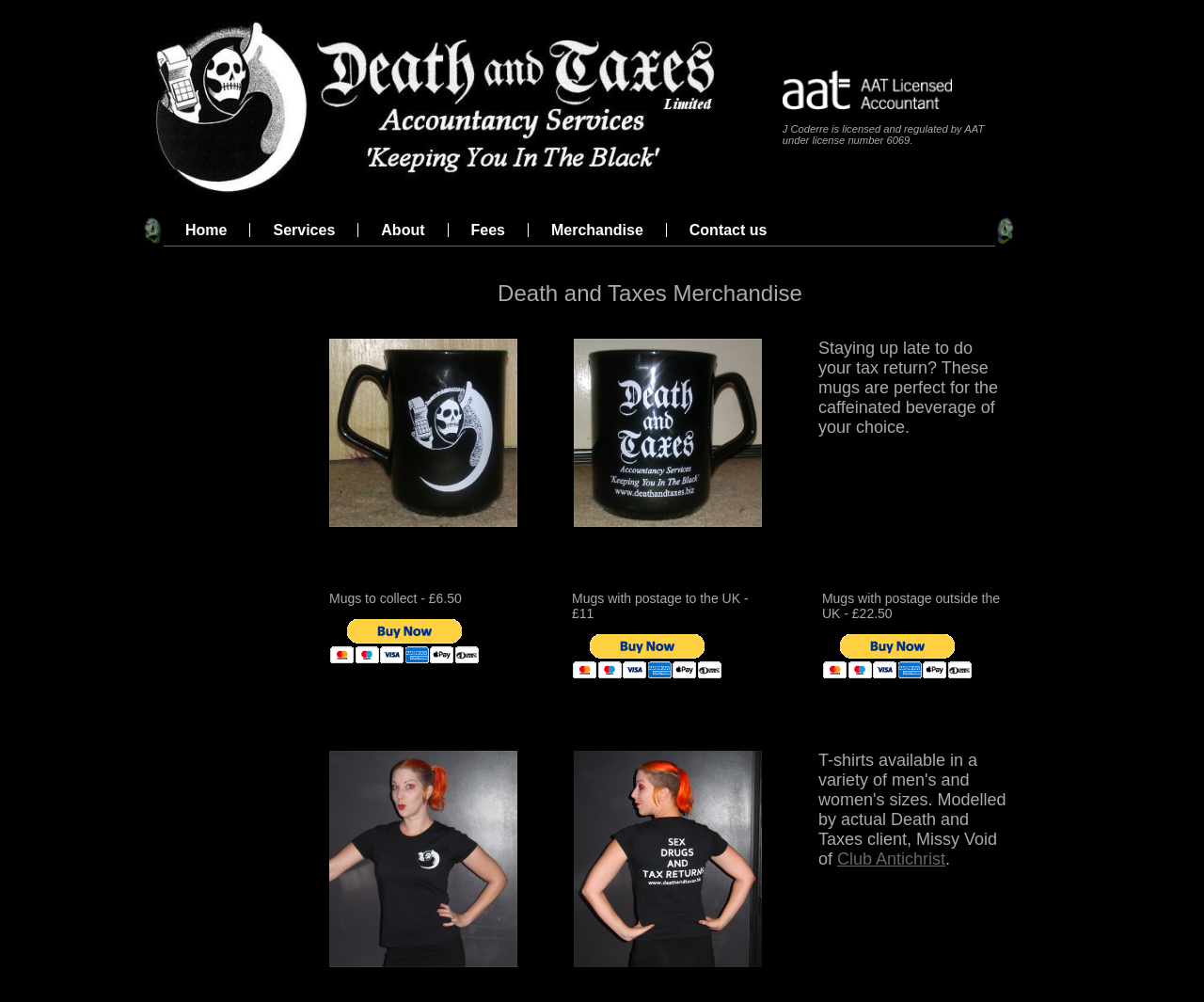Determine the bounding box coordinates of the region I should click to achieve the following instruction: "Contact the Americas office". Ensure the bounding box coordinates are four float numbers between 0 and 1, i.e., [left, top, right, bottom].

None